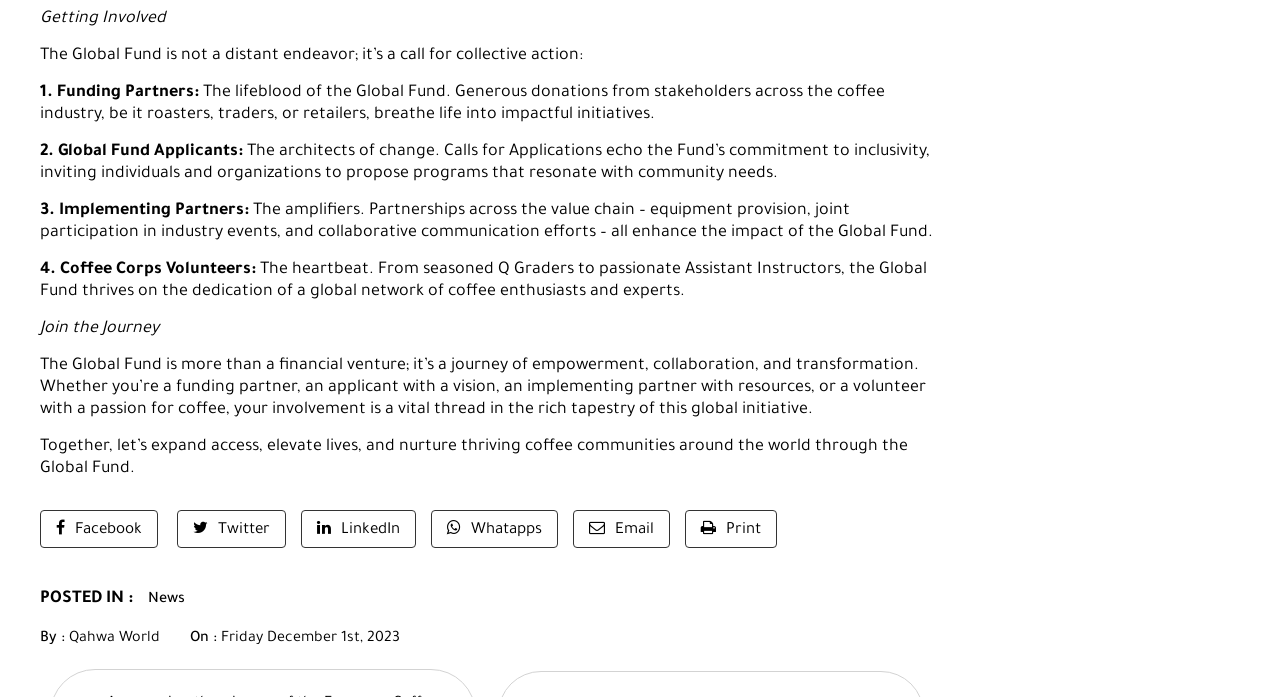What is the main topic of this webpage?
Please ensure your answer is as detailed and informative as possible.

Based on the content of the webpage, it appears to be discussing the Global Fund, its importance, and how individuals can get involved. The text mentions funding partners, applicants, implementing partners, and volunteers, indicating that the webpage is focused on the Global Fund.